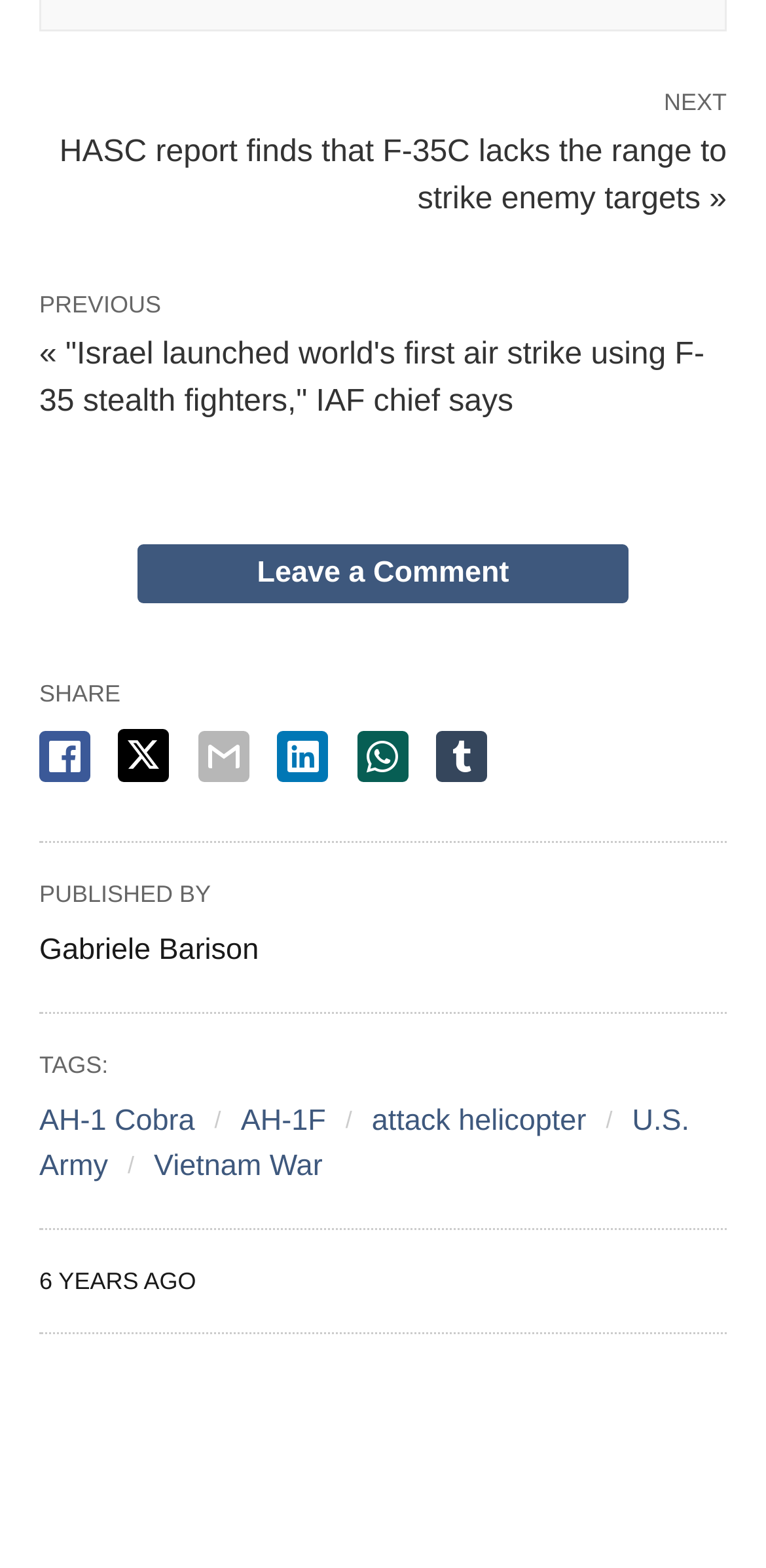Please look at the image and answer the question with a detailed explanation: What are the tags related to the article?

I found the tags listed below the 'TAGS:' label on the webpage, which are AH-1 Cobra, AH-1F, attack helicopter, U.S. Army, and Vietnam War.